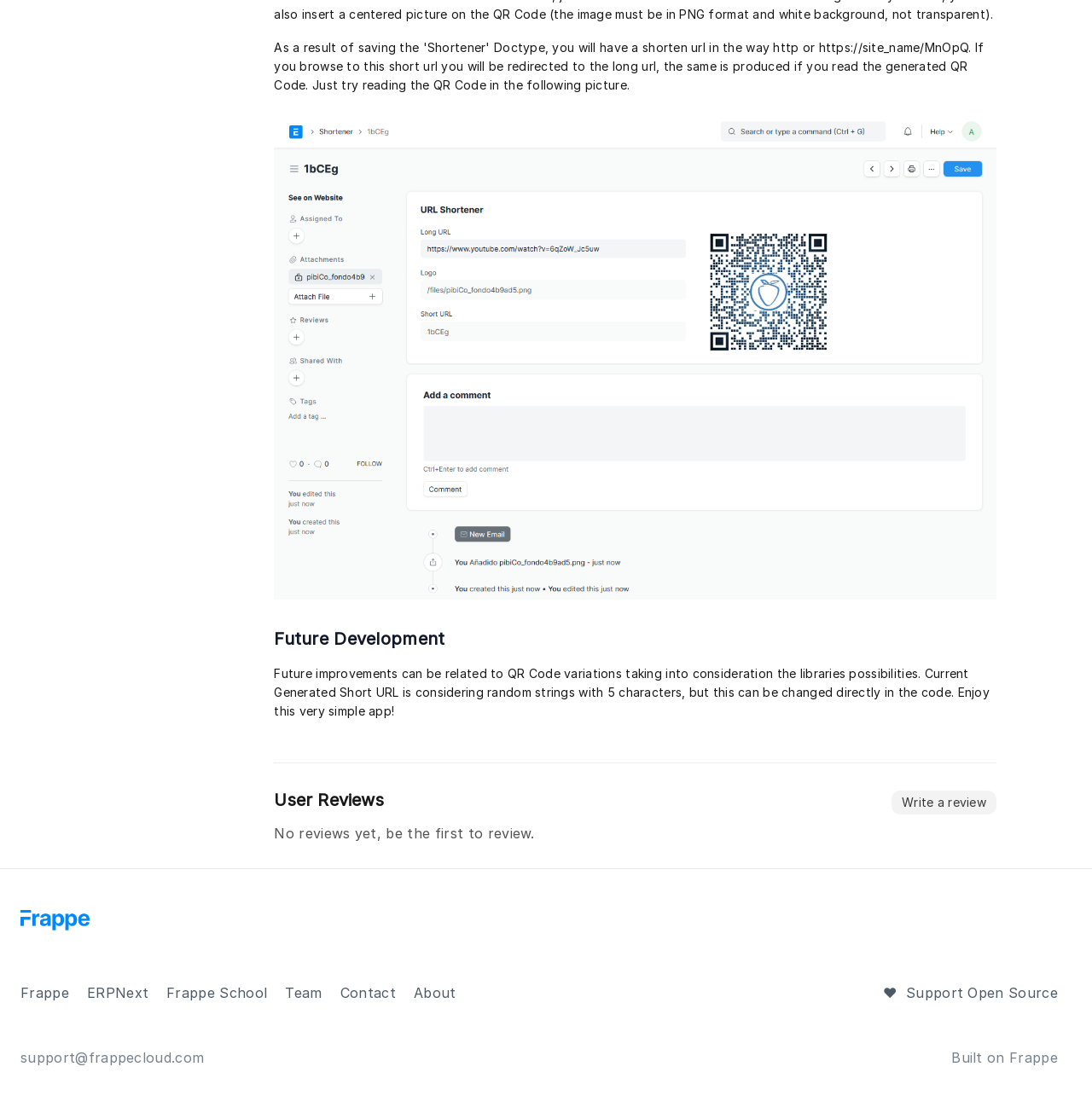Locate the bounding box coordinates of the clickable area needed to fulfill the instruction: "Contact 'support@frappecloud.com'".

[0.019, 0.942, 0.187, 0.958]